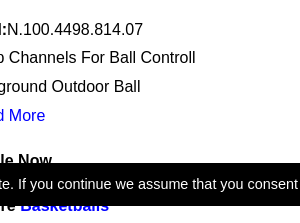What type of ball is the Nike Everyday Playground 8p Amber Basketball?
Answer briefly with a single word or phrase based on the image.

Playground Outdoor Ball